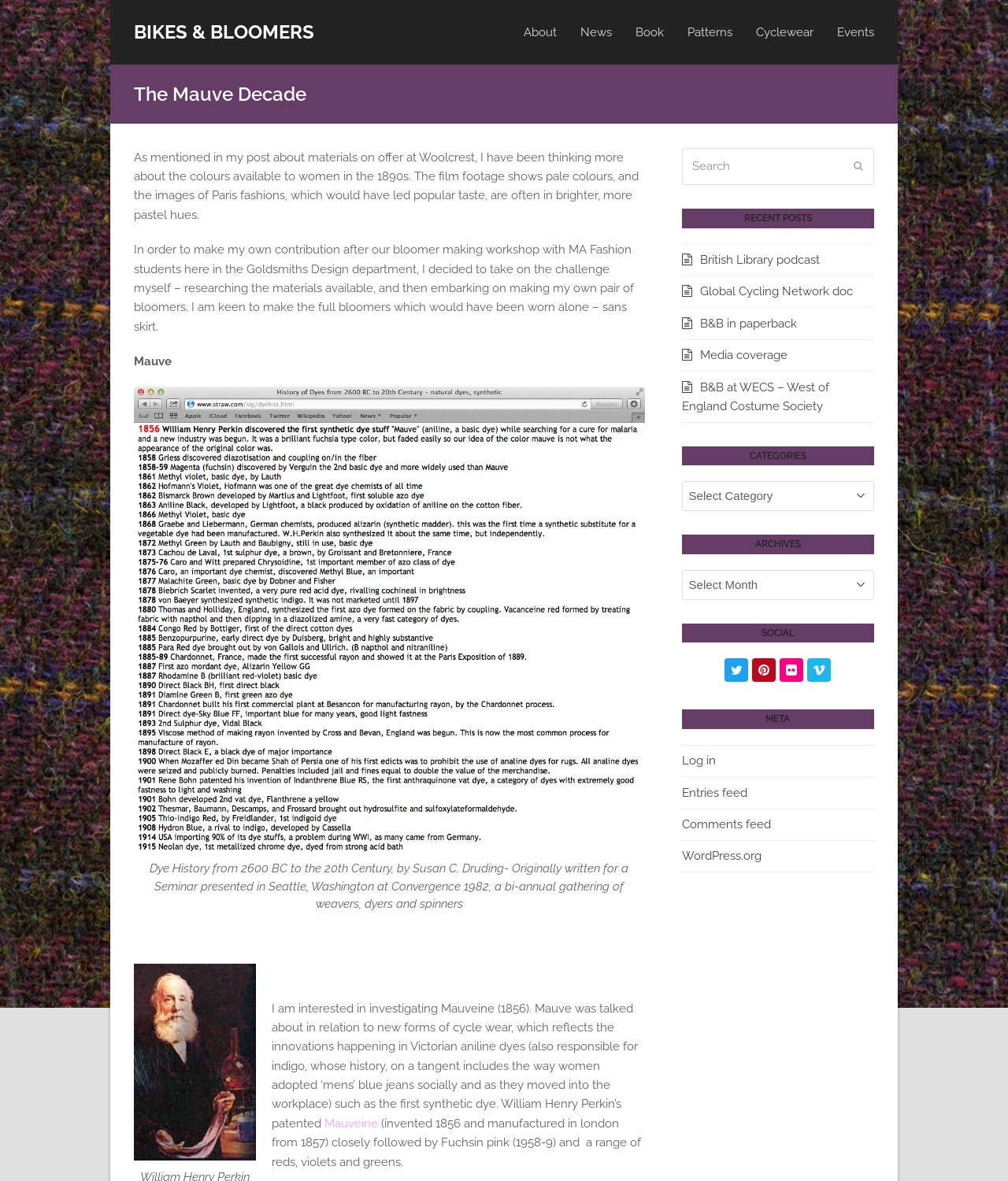Refer to the image and provide a thorough answer to this question:
What is the purpose of the search box?

I determined the purpose of the search box by looking at the search box element with the label 'Search' and the button 'Submit' which suggests that it is used to search the website.